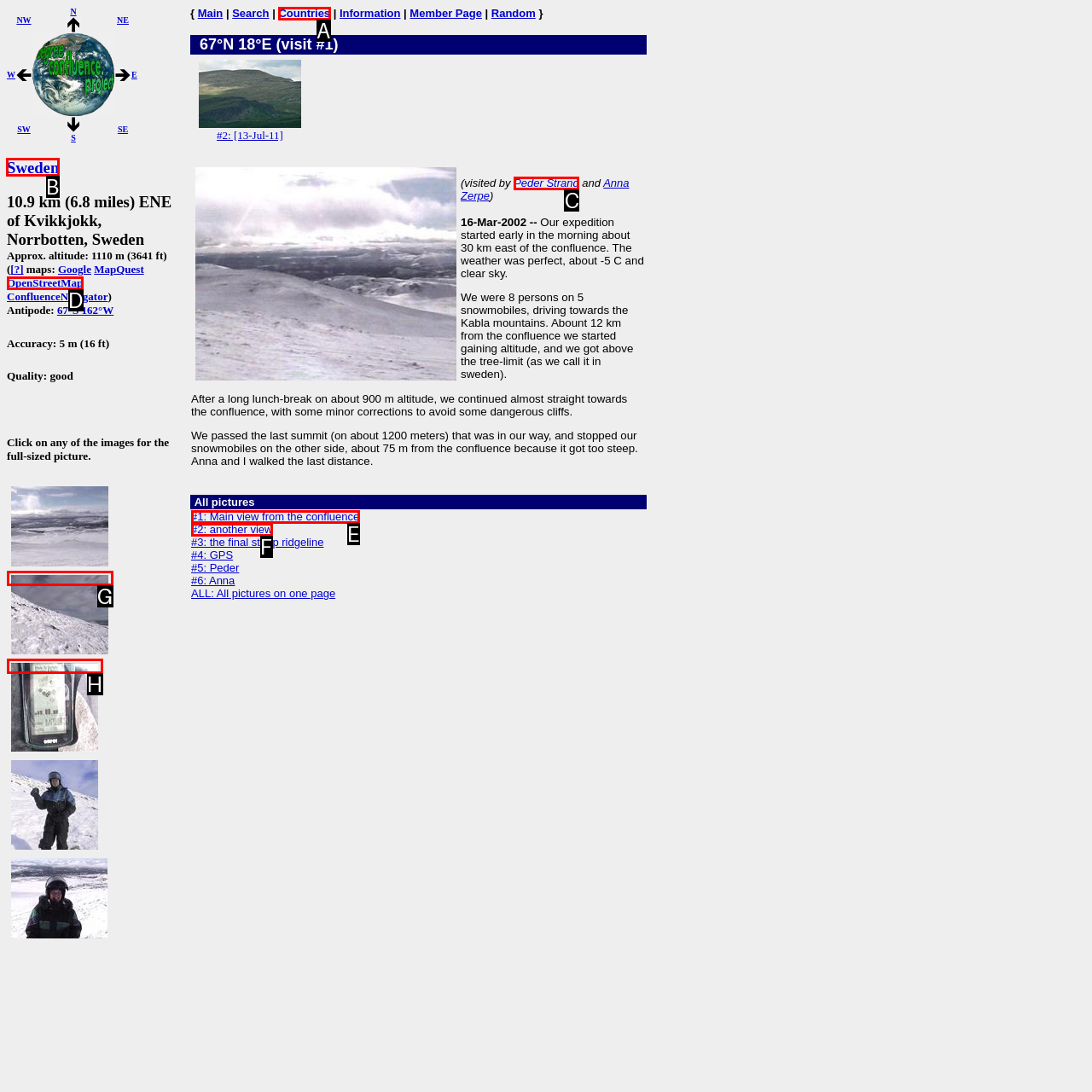Identify the HTML element you need to click to achieve the task: Click on the link to view Sweden. Respond with the corresponding letter of the option.

B